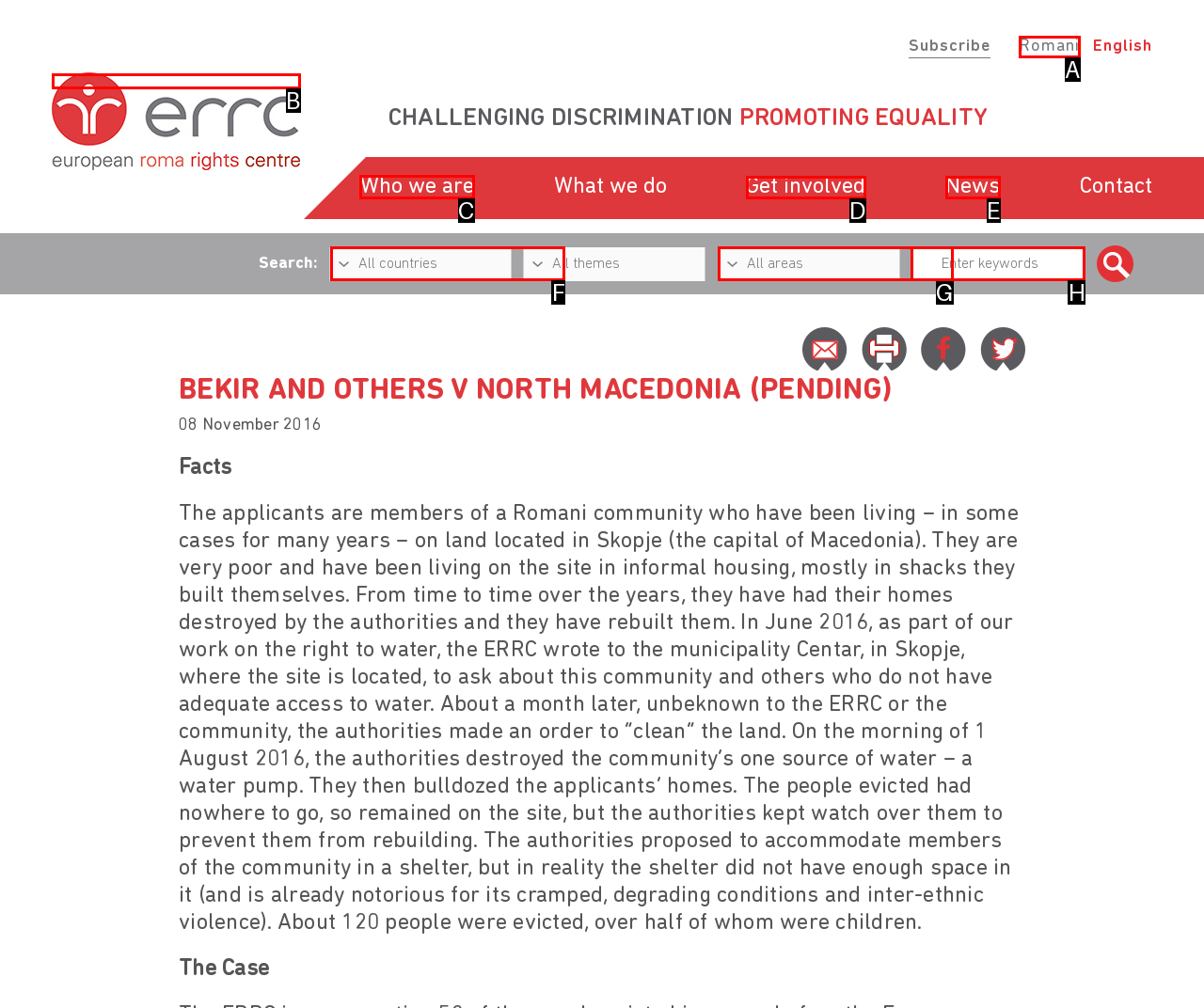Given the instruction: Read about Who we are, which HTML element should you click on?
Answer with the letter that corresponds to the correct option from the choices available.

C